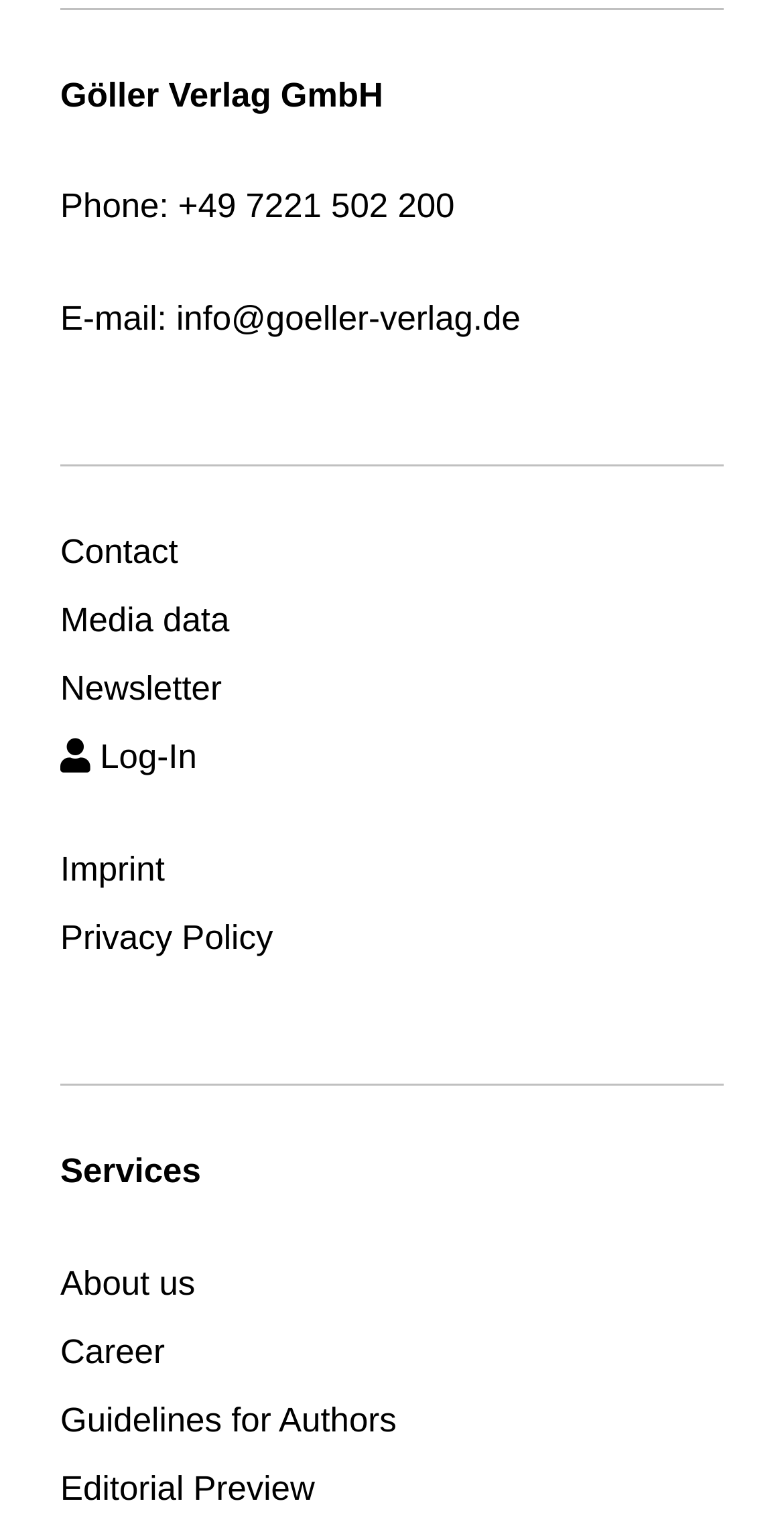Using the information in the image, could you please answer the following question in detail:
How many separators are there in the webpage?

The webpage contains several separators, which are horizontal lines that separate different sections of the webpage. Counting these separators, there are a total of 3 separators in the webpage.